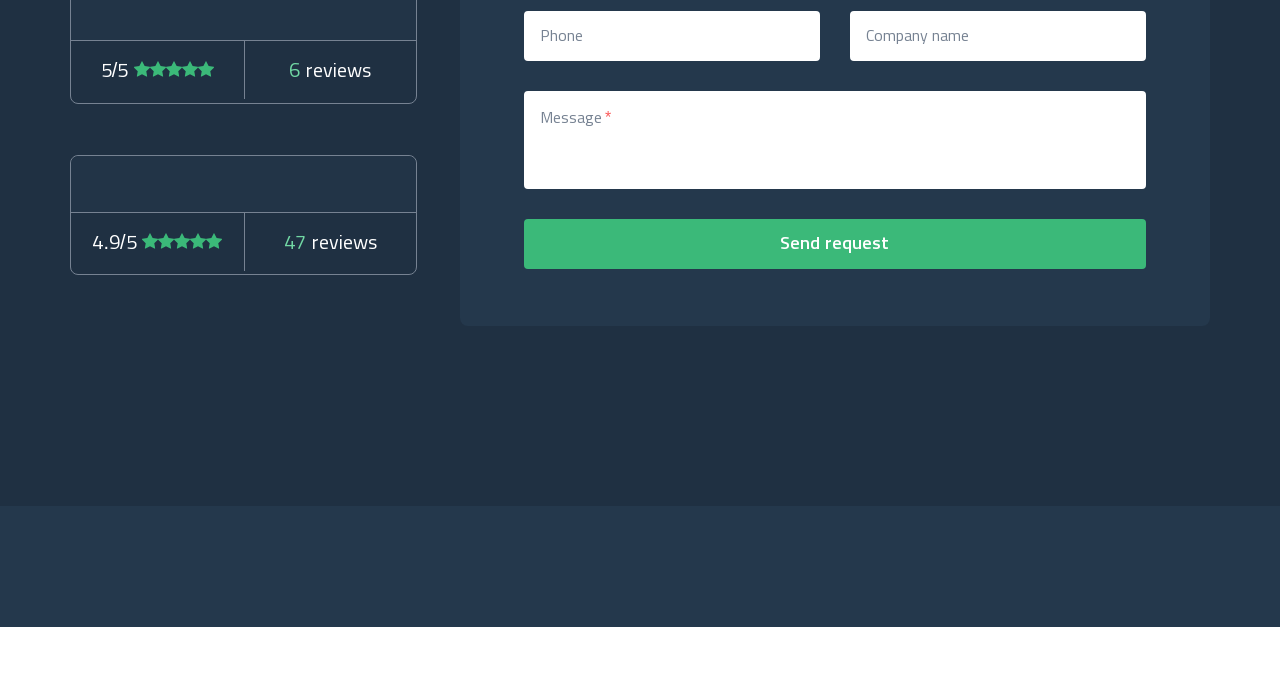Find the bounding box coordinates for the HTML element specified by: "parent_node: Message* name="your-message" placeholder="Message"".

[0.409, 0.133, 0.895, 0.275]